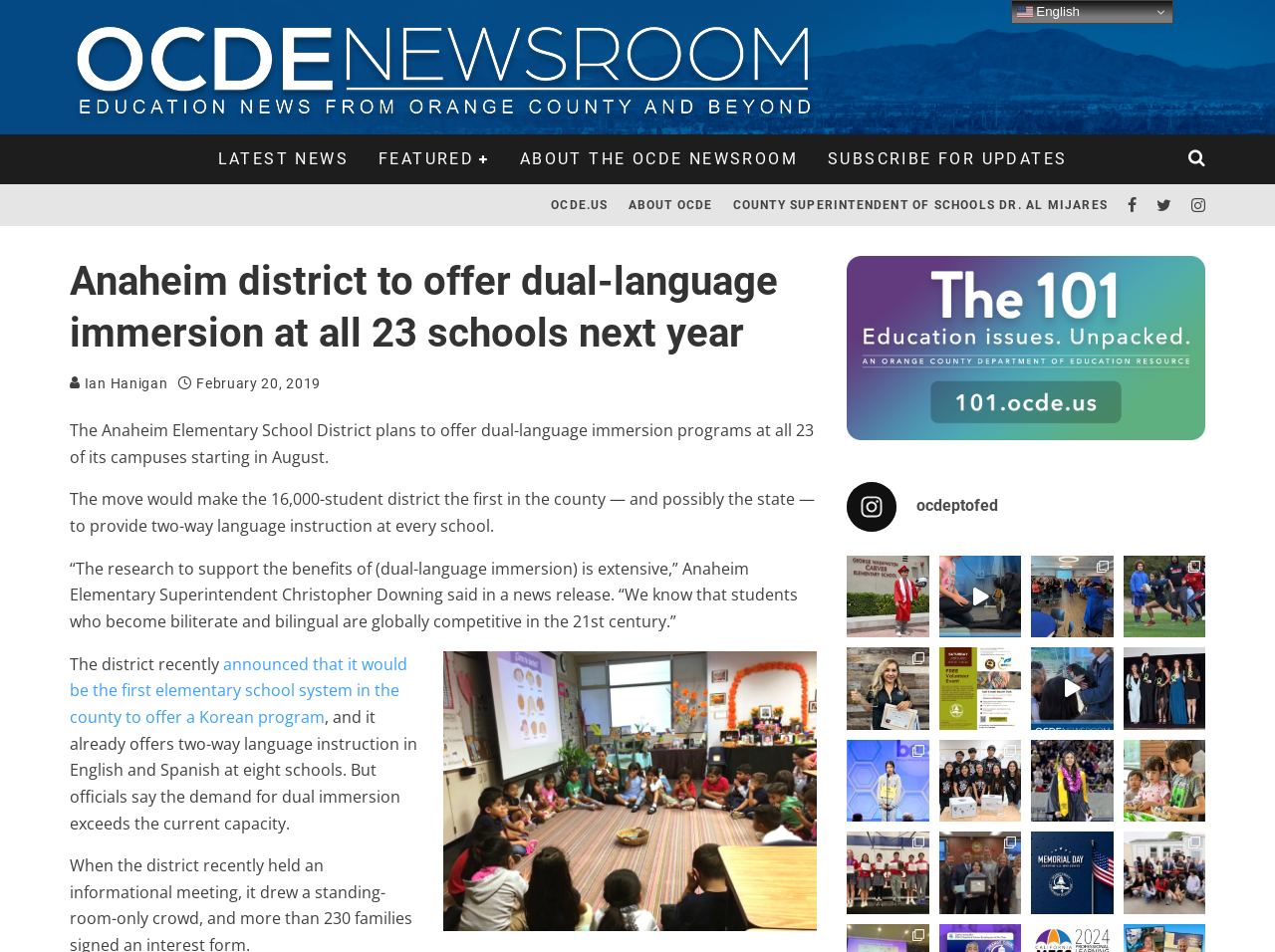Locate the bounding box coordinates of the clickable region to complete the following instruction: "Read the article about Anaheim district offering dual-language immersion."

[0.055, 0.269, 0.641, 0.378]